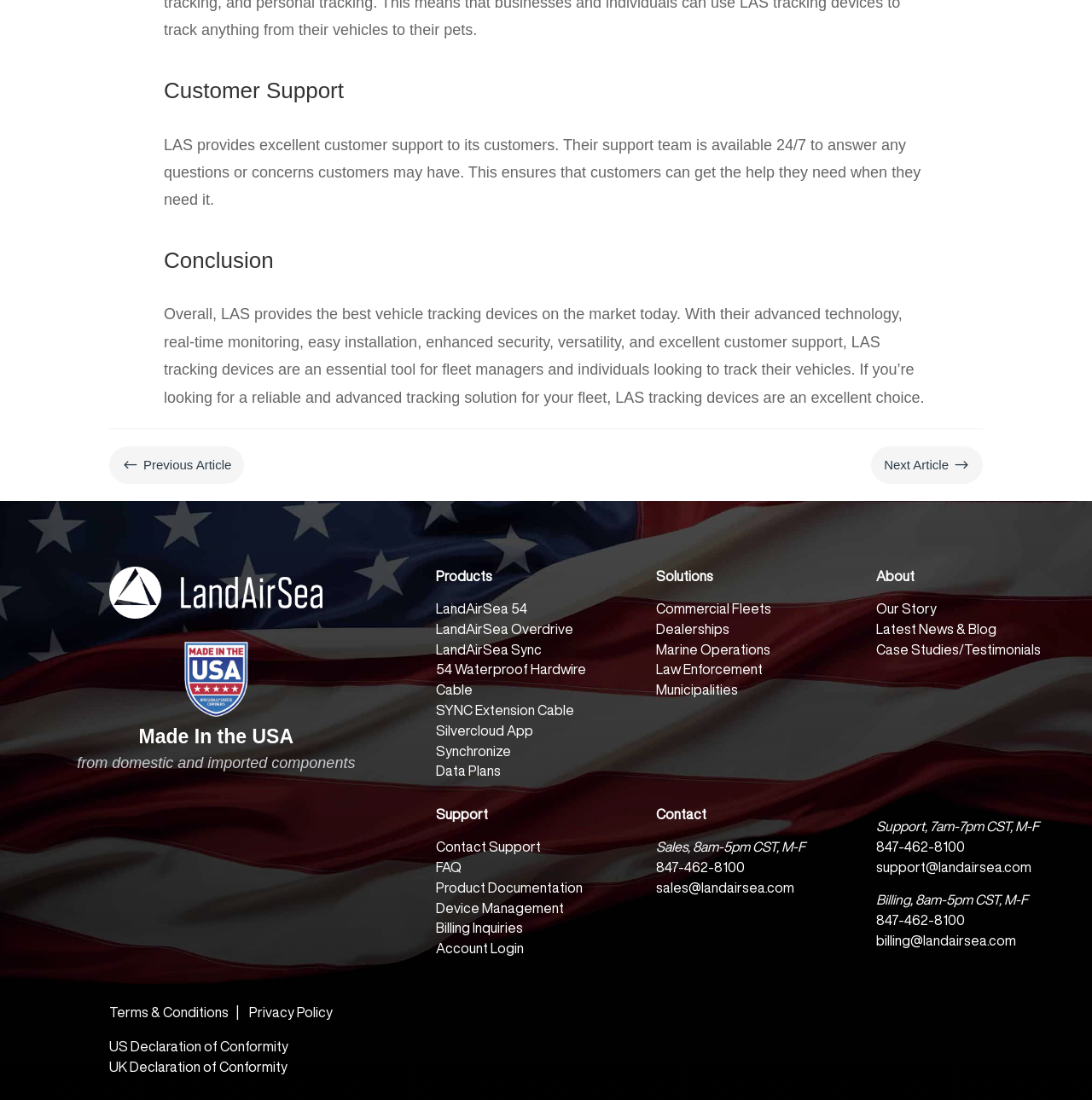Provide the bounding box coordinates for the UI element that is described by this text: "LandAirSea 54". The coordinates should be in the form of four float numbers between 0 and 1: [left, top, right, bottom].

[0.399, 0.547, 0.483, 0.559]